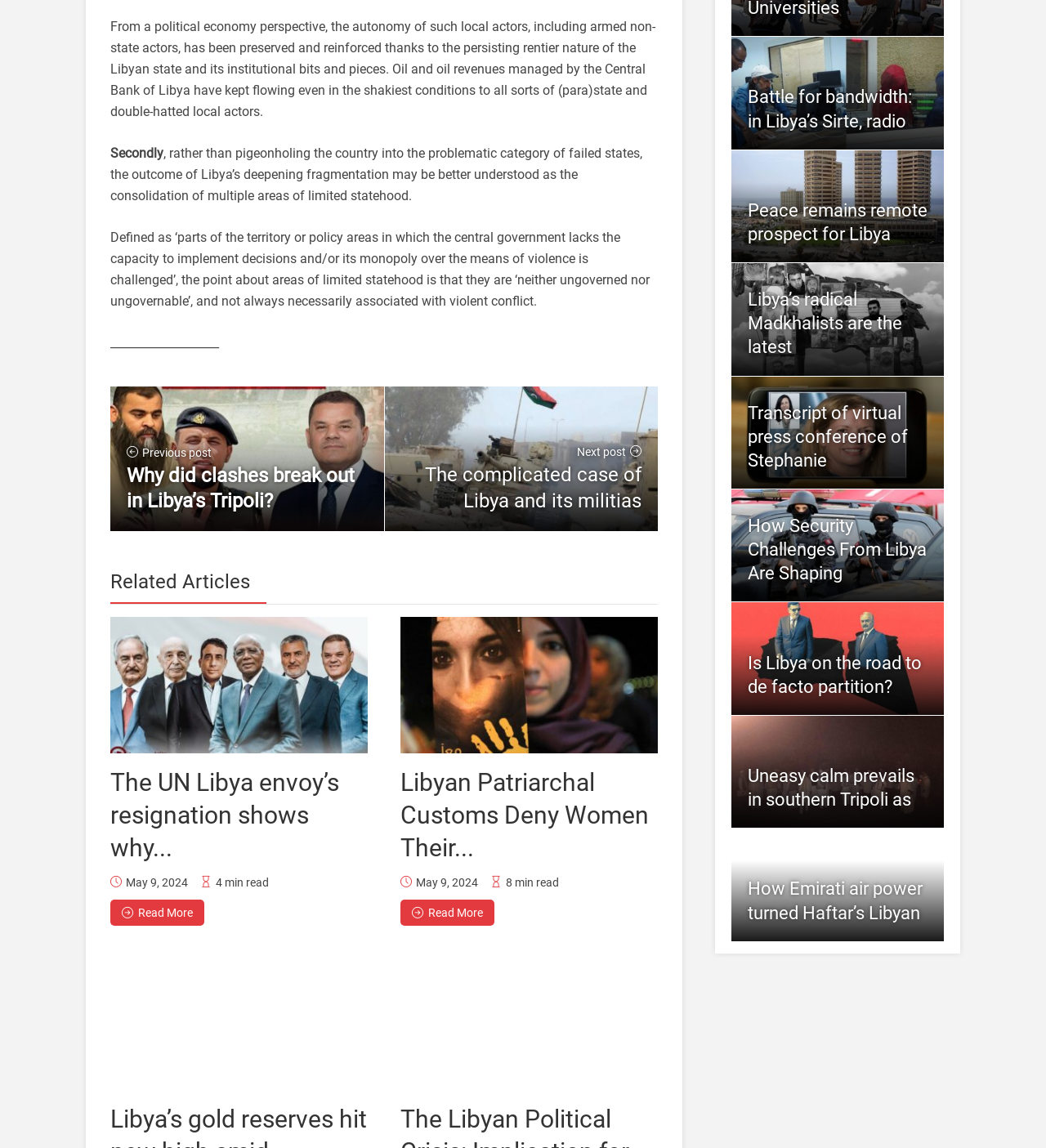Find the bounding box of the UI element described as follows: "Our Program Areas".

None